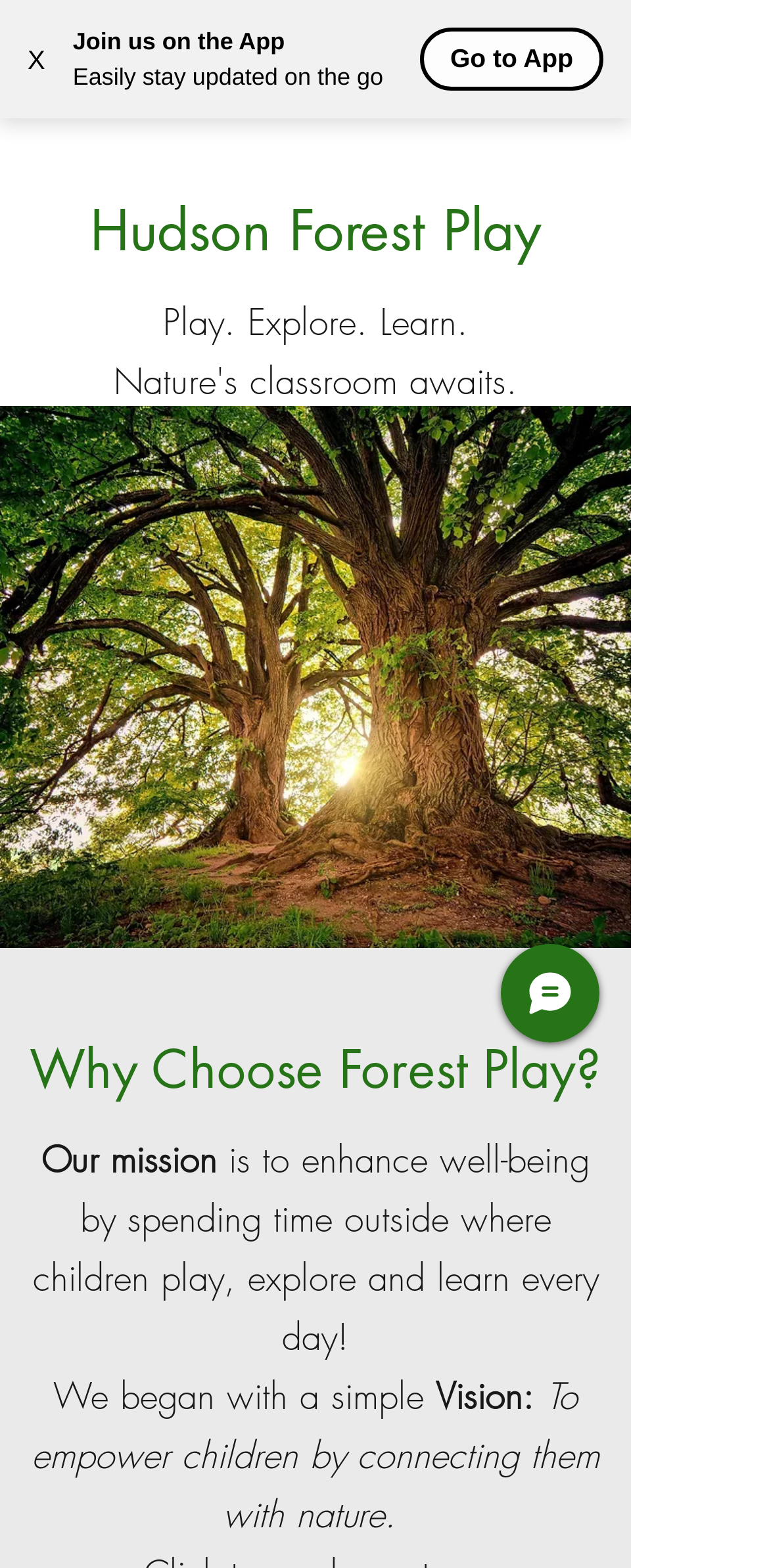Is there a button to open a navigation menu?
Provide a detailed and extensive answer to the question.

I found a button element with the description 'Open navigation menu' which has a hasPopup property set to dialog, indicating that it opens a navigation menu when clicked.